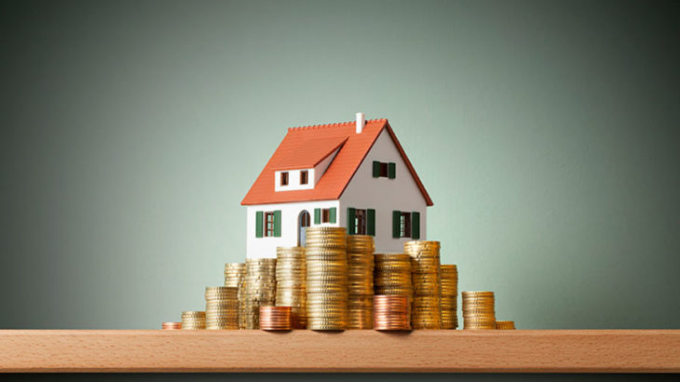Provide a thorough description of the contents of the image.

The image showcases a decorative model house sitting atop a significant pile of gold and copper coins. This visual metaphor represents the financial aspects of real estate investment, illustrating the relationship between property ownership and wealth accumulation. The house, featuring a distinctive red roof and white walls with green accents, symbolizes homeownership, while the surrounding coins emphasize the economic values and financial considerations involved in managing properties. This imagery aligns well with themes of housing market dynamics and the importance of homeowner associations (HOAs) in community management, reflecting a growing trend where individuals view their properties not just as residences but as integral components of their overall investment strategy.